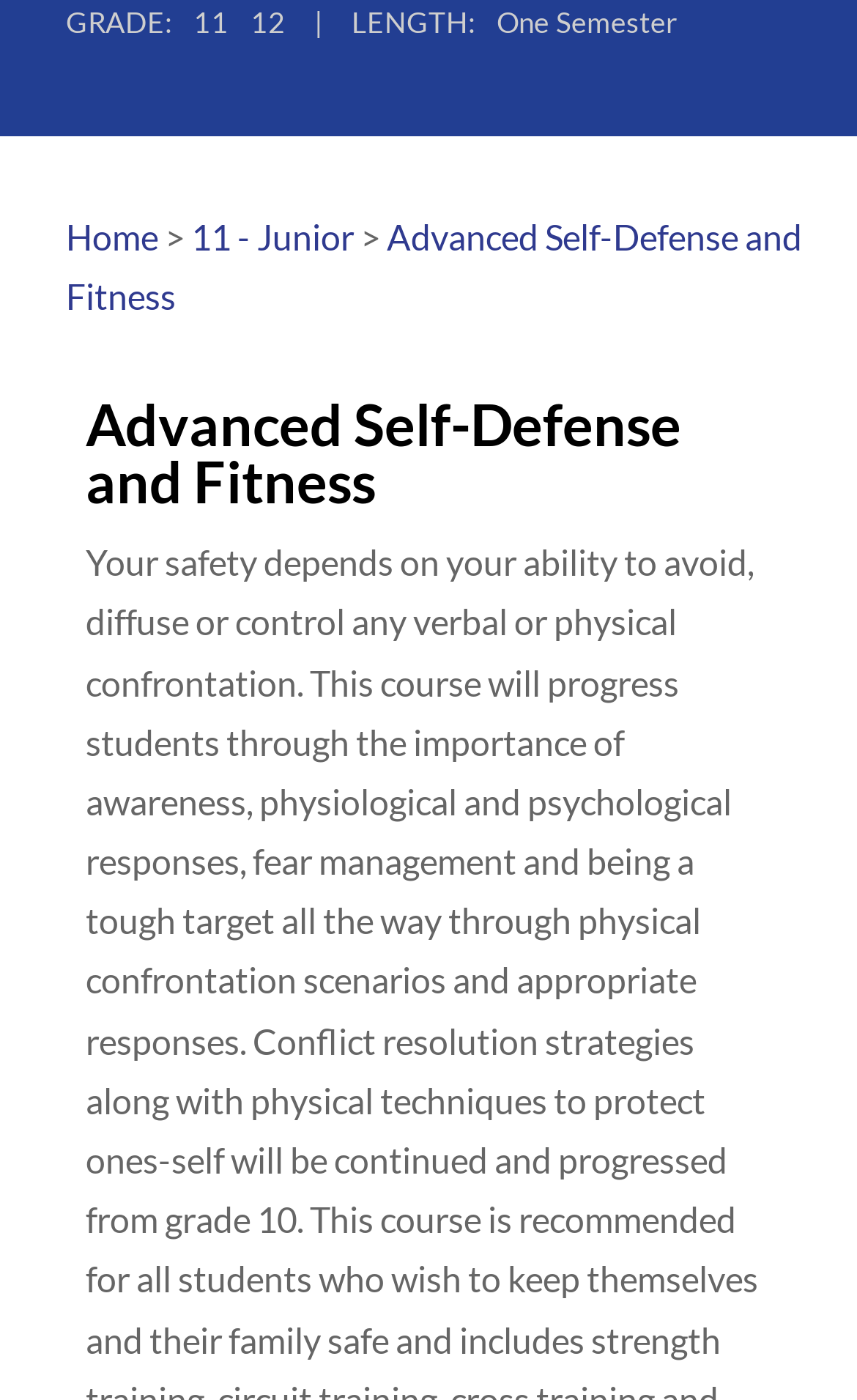Find the coordinates for the bounding box of the element with this description: "Advanced Self-Defense and Fitness".

[0.077, 0.153, 0.936, 0.265]